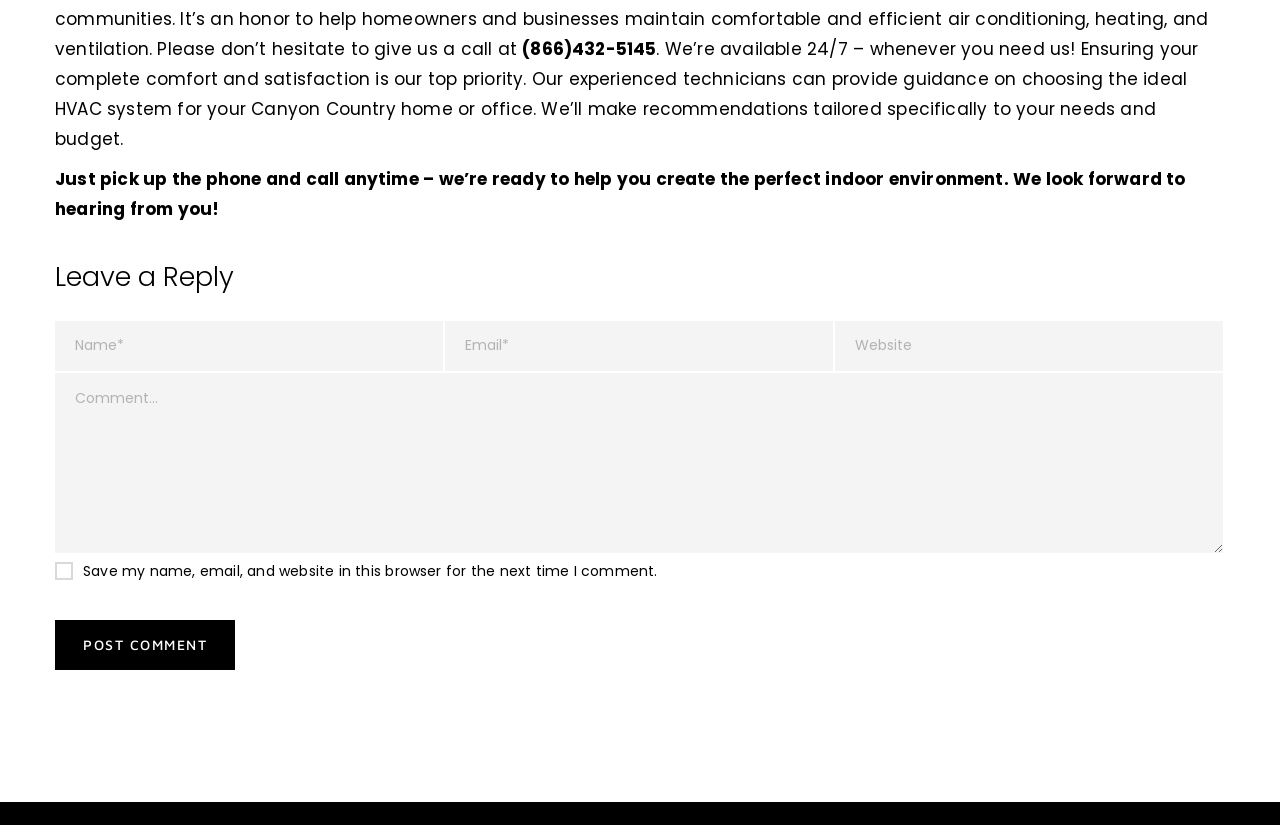How many textboxes are there for leaving a reply?
Carefully analyze the image and provide a detailed answer to the question.

There are four textboxes for leaving a reply: 'Name*', 'Email*', 'Website', and 'Comment...'. These textboxes are located below the 'Leave a Reply' heading and have bounding box coordinates [0.043, 0.389, 0.346, 0.449], [0.348, 0.389, 0.651, 0.449], [0.652, 0.389, 0.955, 0.449], and [0.043, 0.452, 0.955, 0.67] respectively.